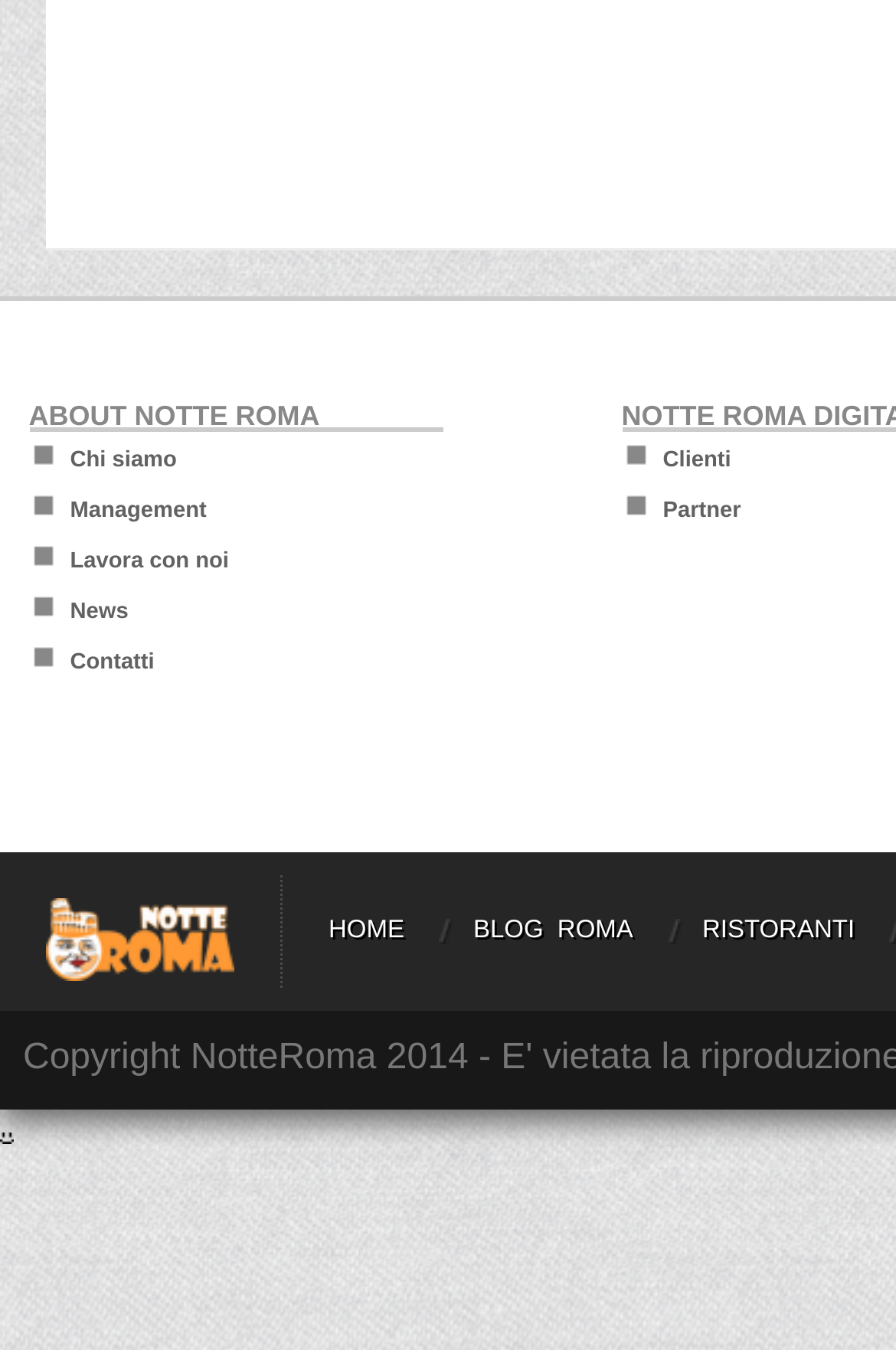Predict the bounding box of the UI element that fits this description: "Lavora con noi".

[0.078, 0.407, 0.255, 0.425]